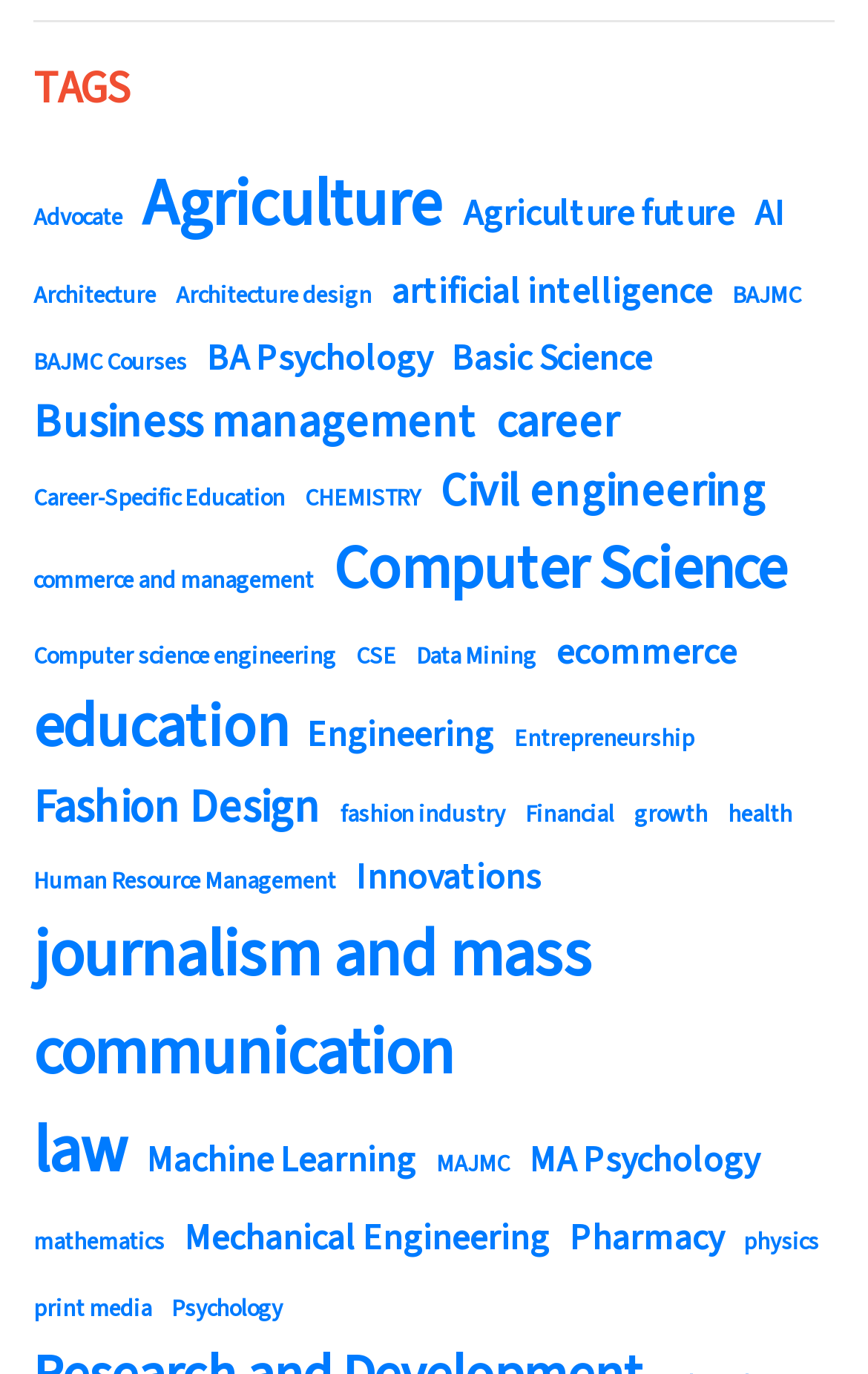Find the bounding box coordinates for the element described here: "law".

[0.038, 0.804, 0.146, 0.875]